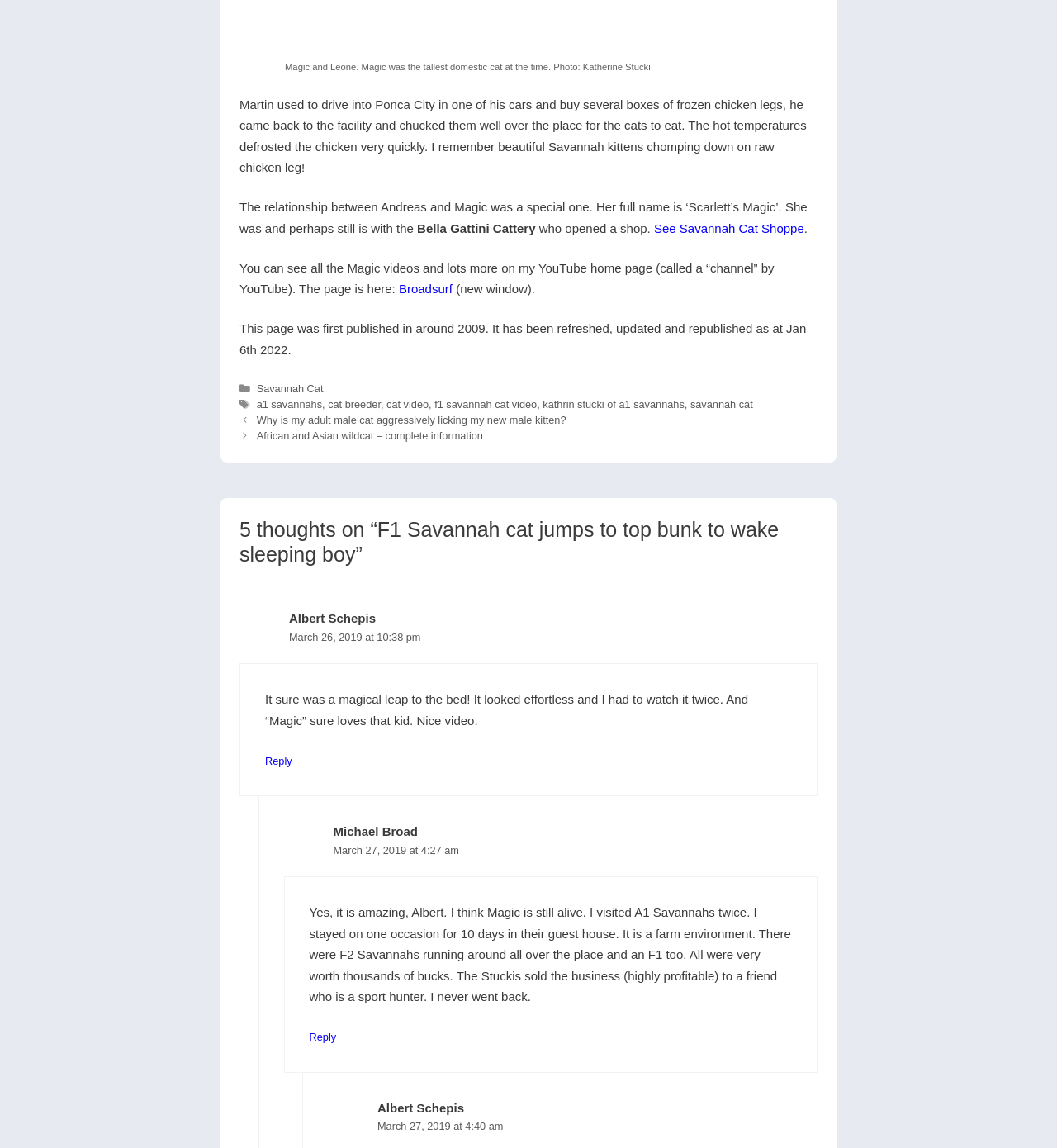Determine the coordinates of the bounding box for the clickable area needed to execute this instruction: "Click on the link to see Savannah Cat Shoppe".

[0.619, 0.193, 0.761, 0.205]